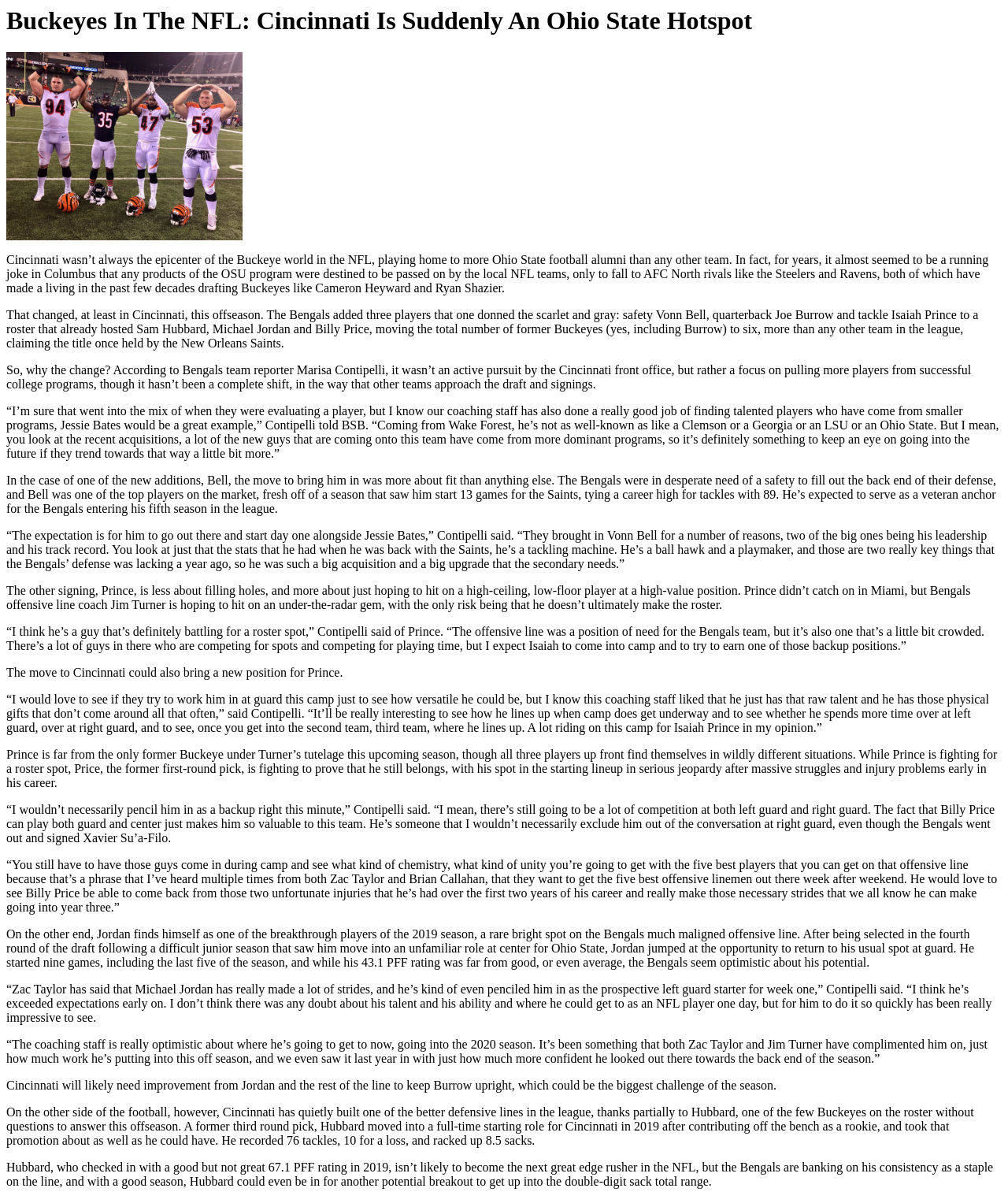Determine the title of the webpage and give its text content.

Buckeyes In The NFL: Cincinnati Is Suddenly An Ohio State Hotspot